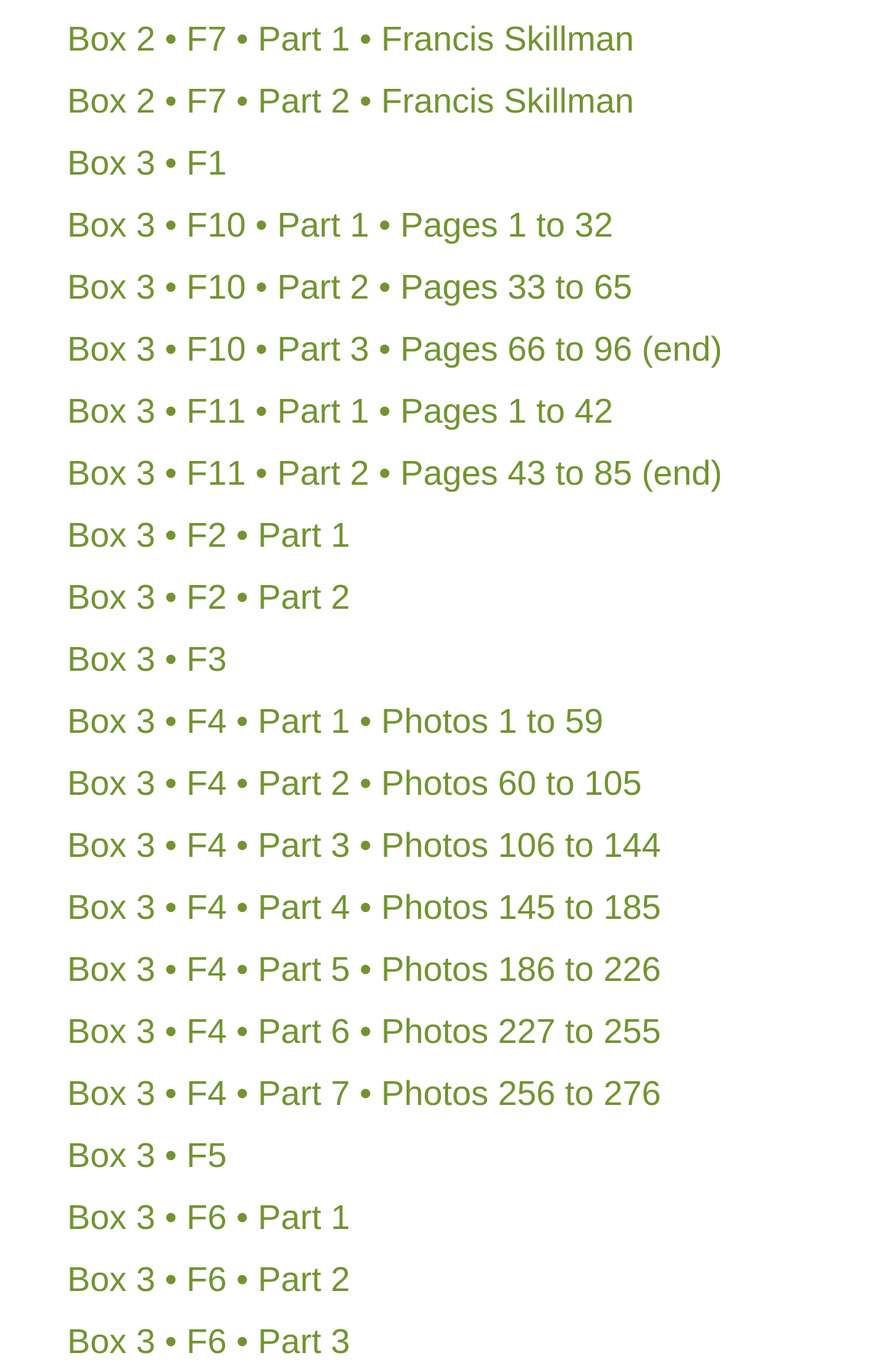Kindly determine the bounding box coordinates for the area that needs to be clicked to execute this instruction: "open Box 3 • F4 • Part 1 • Photos 1 to 59".

[0.075, 0.516, 0.673, 0.545]